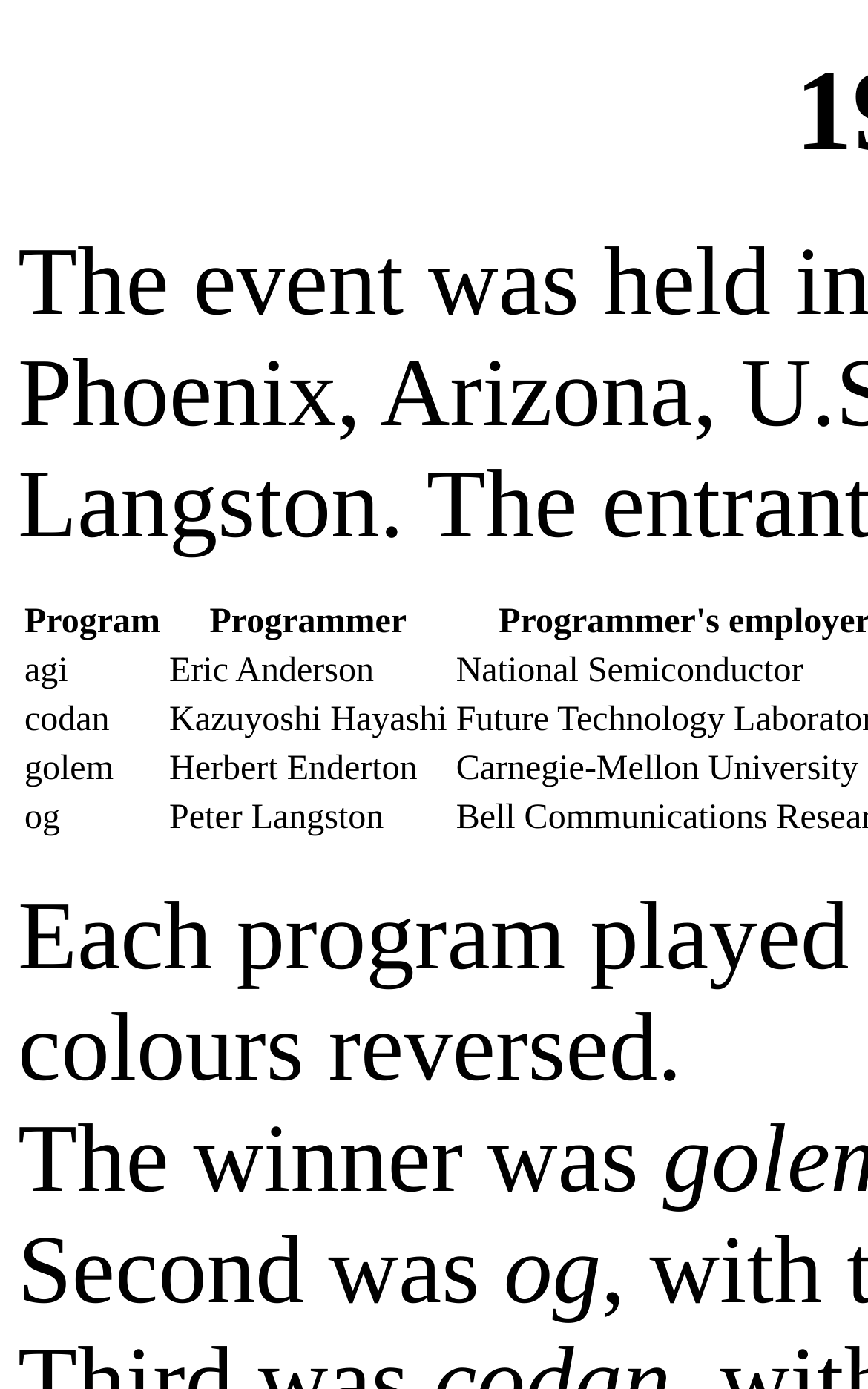What is the second place in the event?
Can you provide an in-depth and detailed response to the question?

Below the table, there is a text 'Second was' followed by 'og'. Therefore, the second place in the event is 'og'.